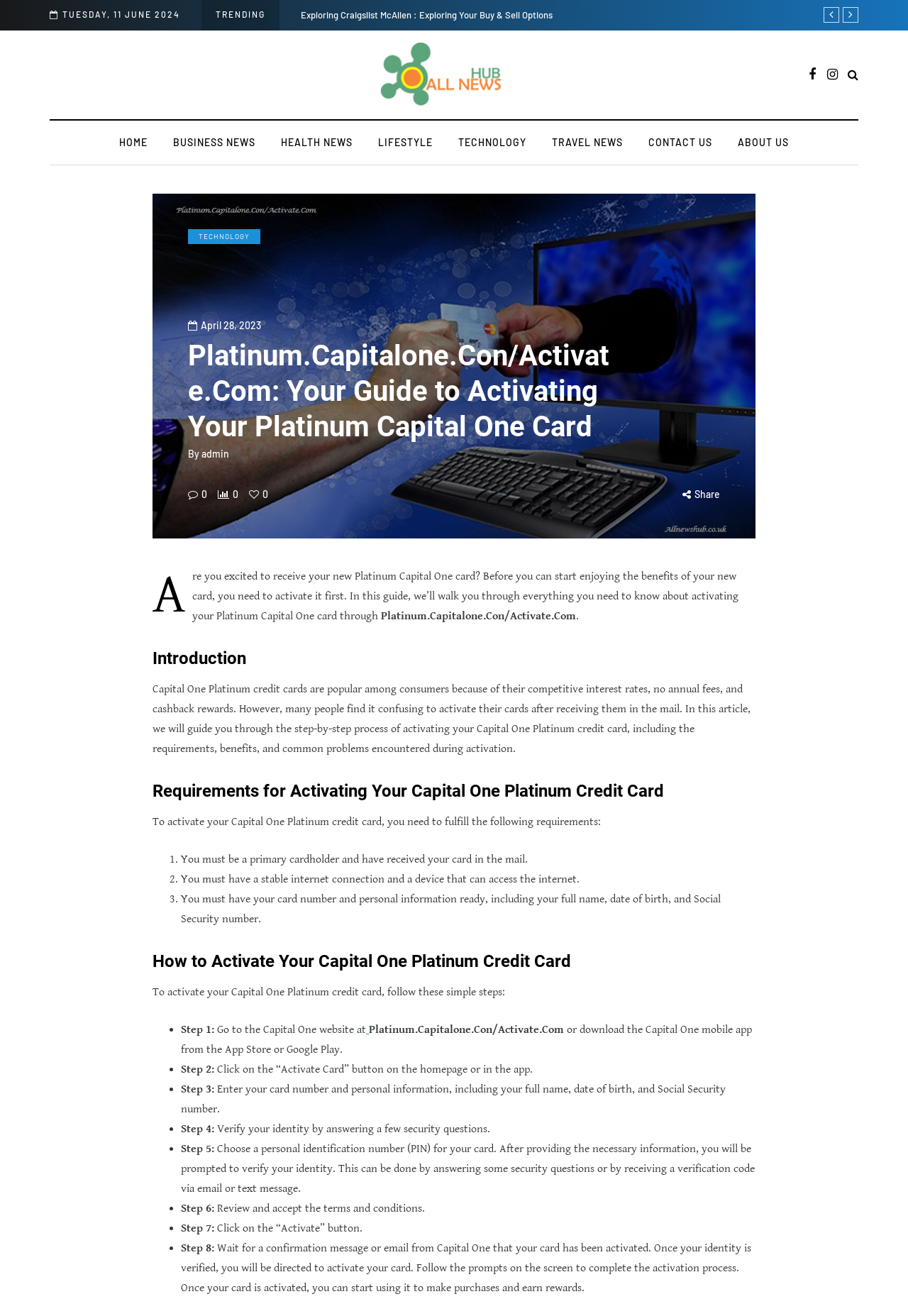What is required to activate a Capital One Platinum credit card?
Please elaborate on the answer to the question with detailed information.

I read the webpage content and found that to activate a Capital One Platinum credit card, one needs to fulfill certain requirements, including having a stable internet connection, a device that can access the internet, and having the card number and personal information ready, such as full name, date of birth, and Social Security number.